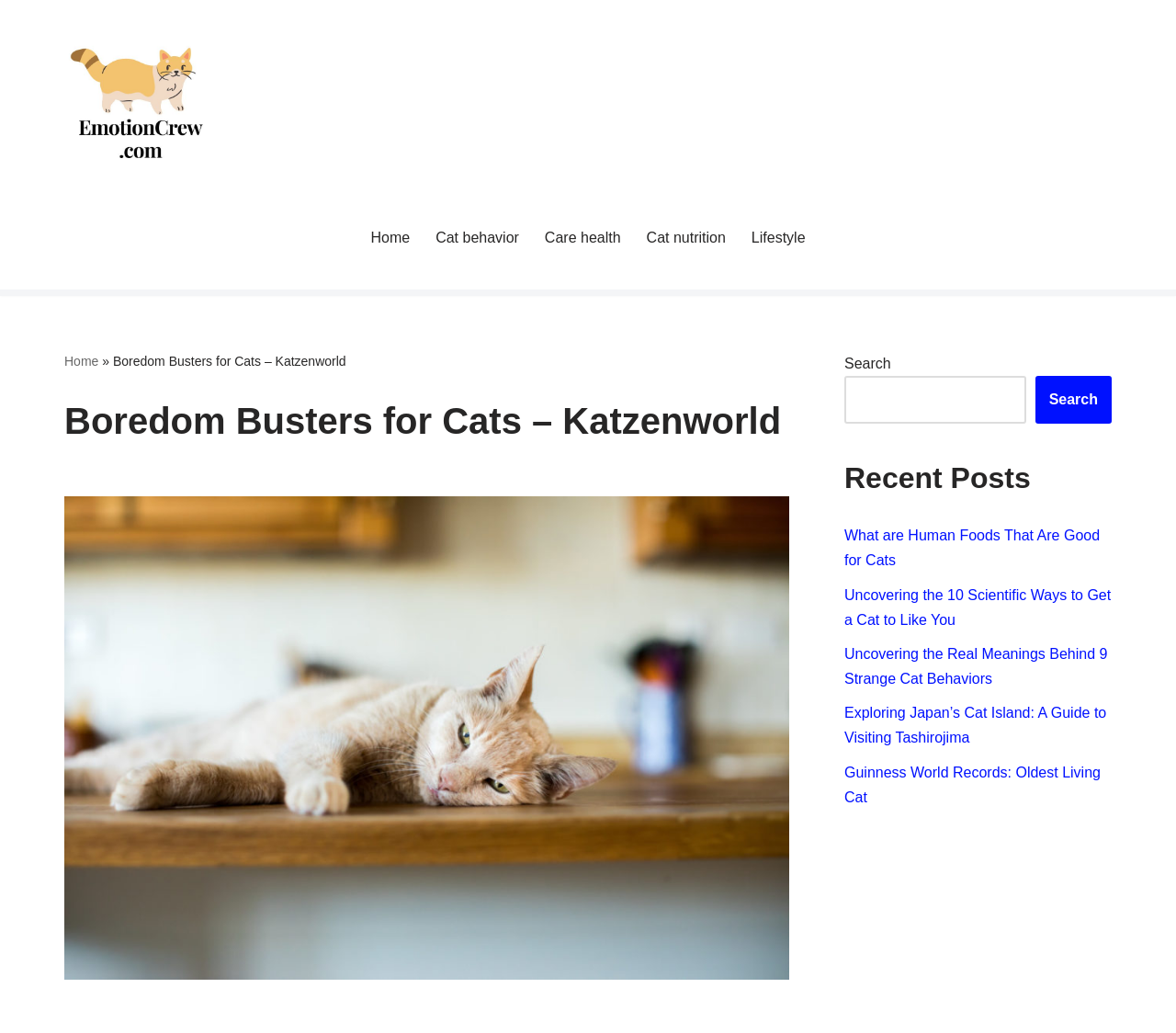Please find the bounding box coordinates for the clickable element needed to perform this instruction: "Read about Cat behavior".

[0.37, 0.218, 0.441, 0.242]